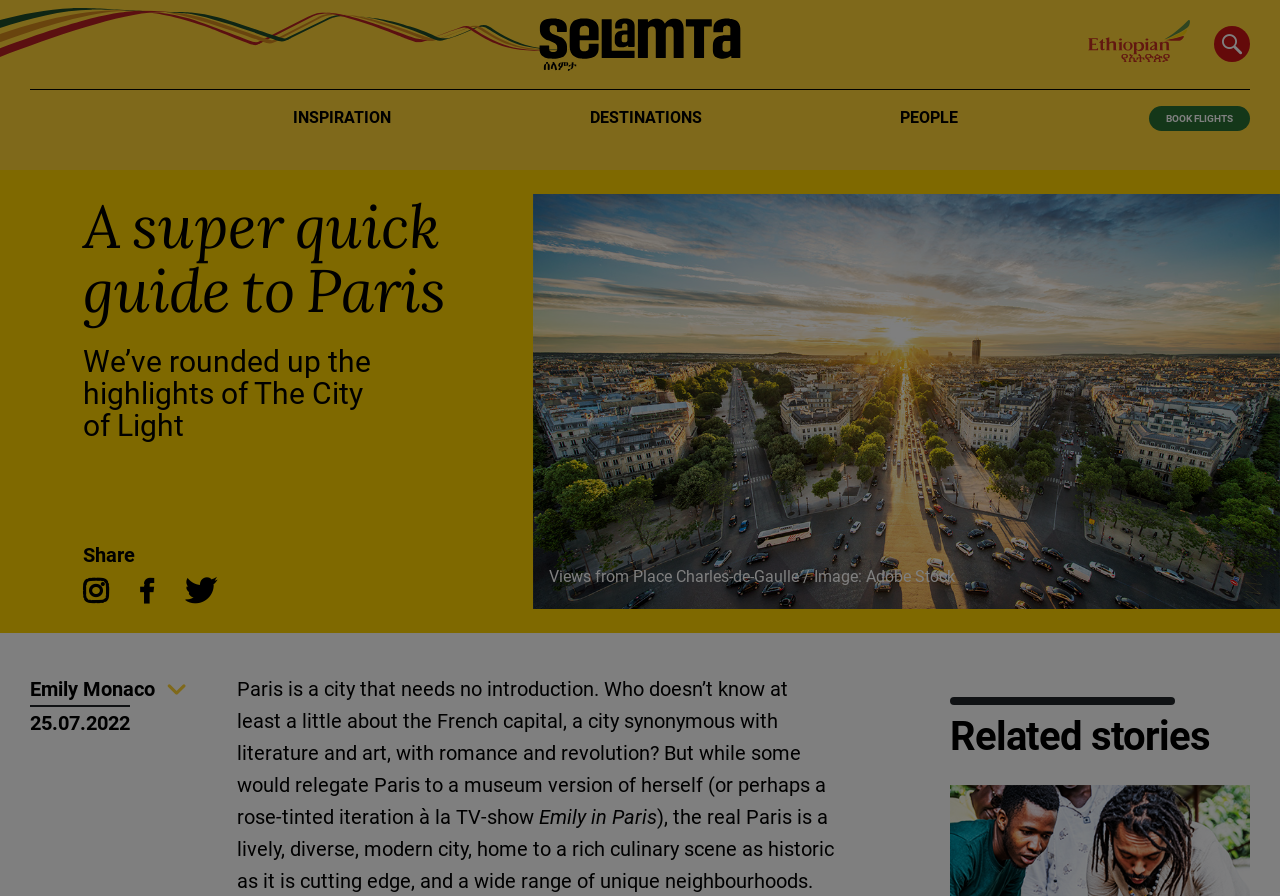Identify the bounding box of the UI element that matches this description: "Emily Monaco 25.07.2022".

[0.023, 0.751, 0.142, 0.825]